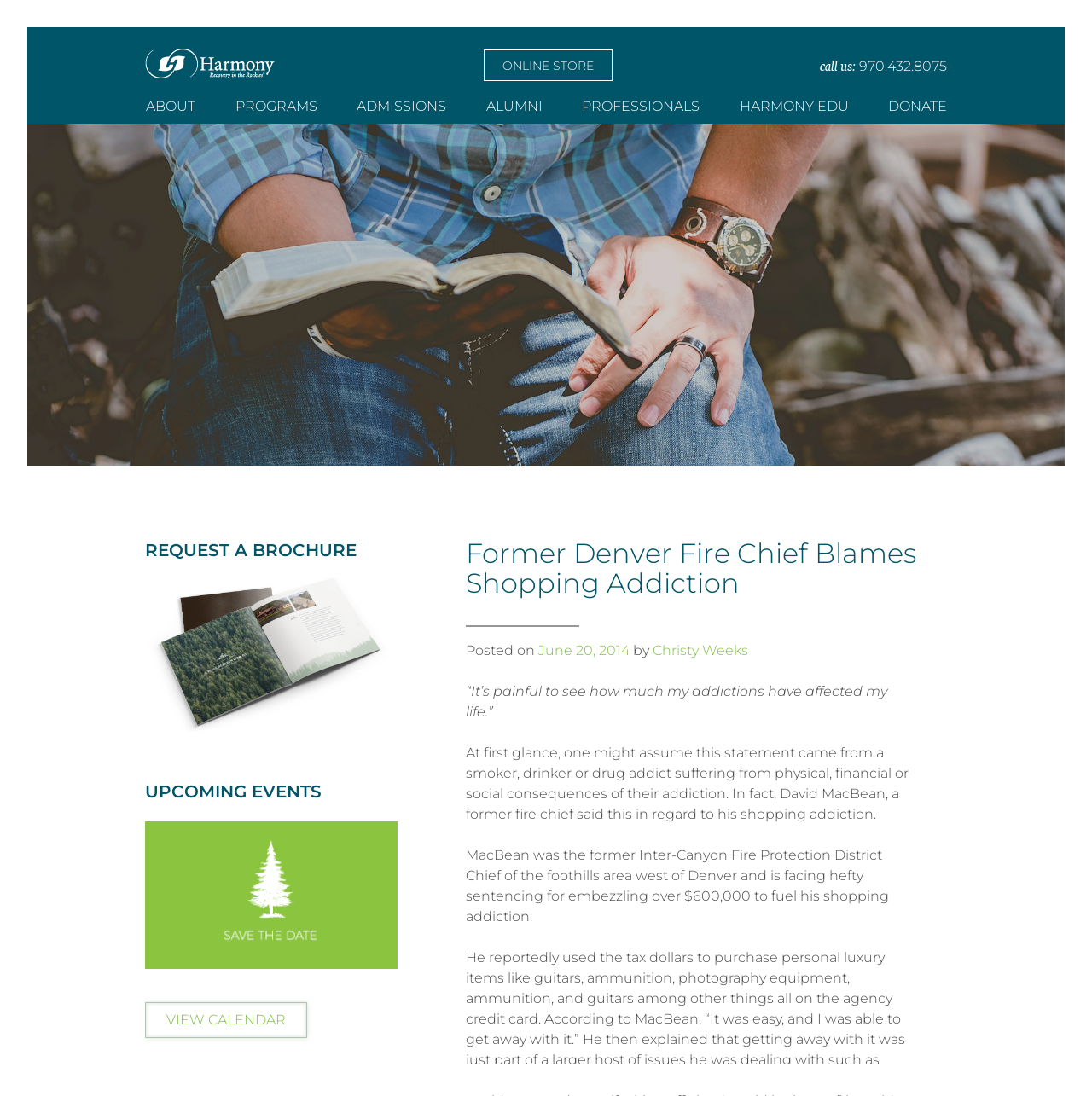Show the bounding box coordinates for the element that needs to be clicked to execute the following instruction: "Visit the ABOUT page". Provide the coordinates in the form of four float numbers between 0 and 1, i.e., [left, top, right, bottom].

[0.134, 0.082, 0.191, 0.113]